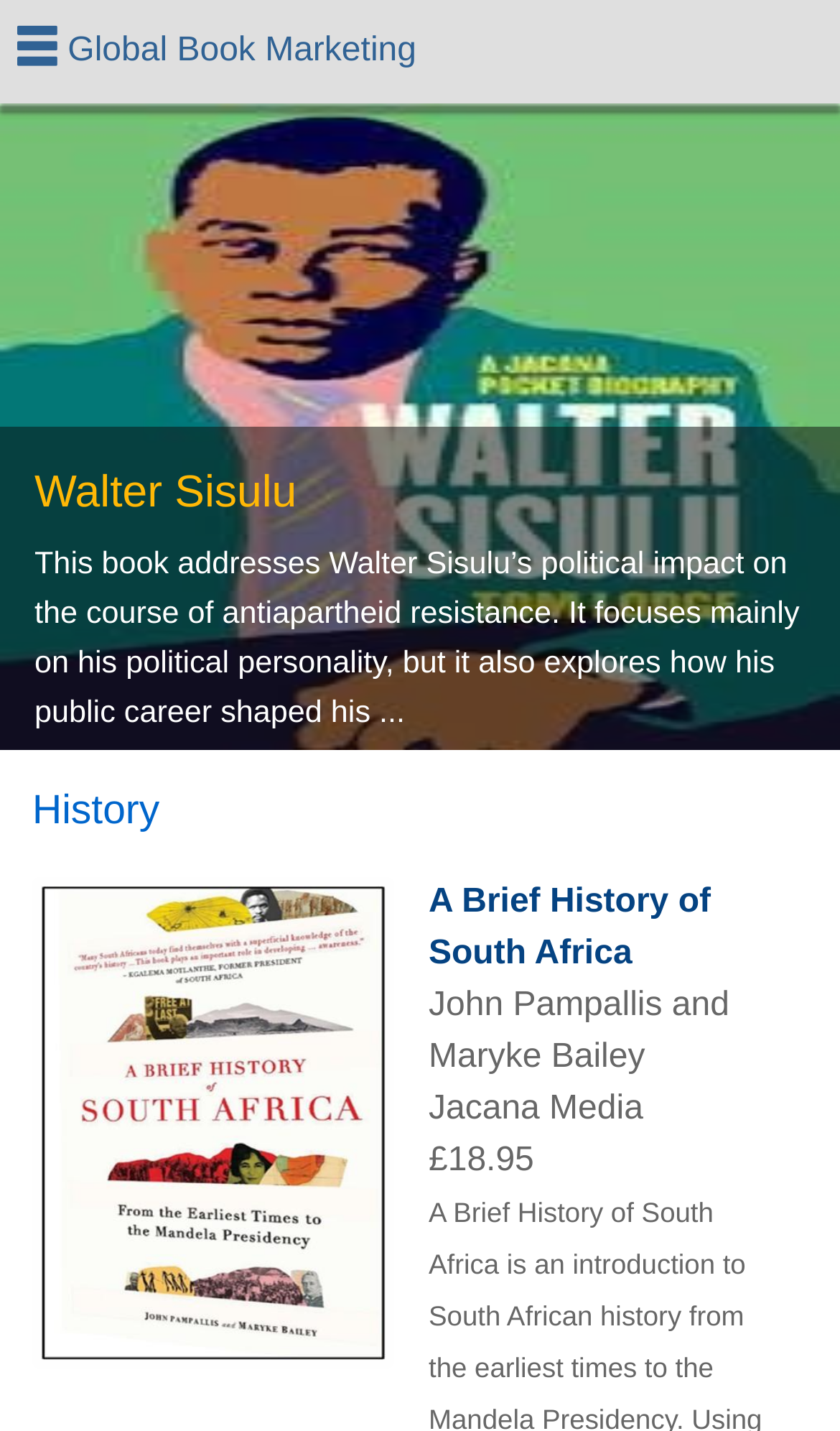Who is the author of 'Walter Sisulu'?
Examine the screenshot and reply with a single word or phrase.

Not specified